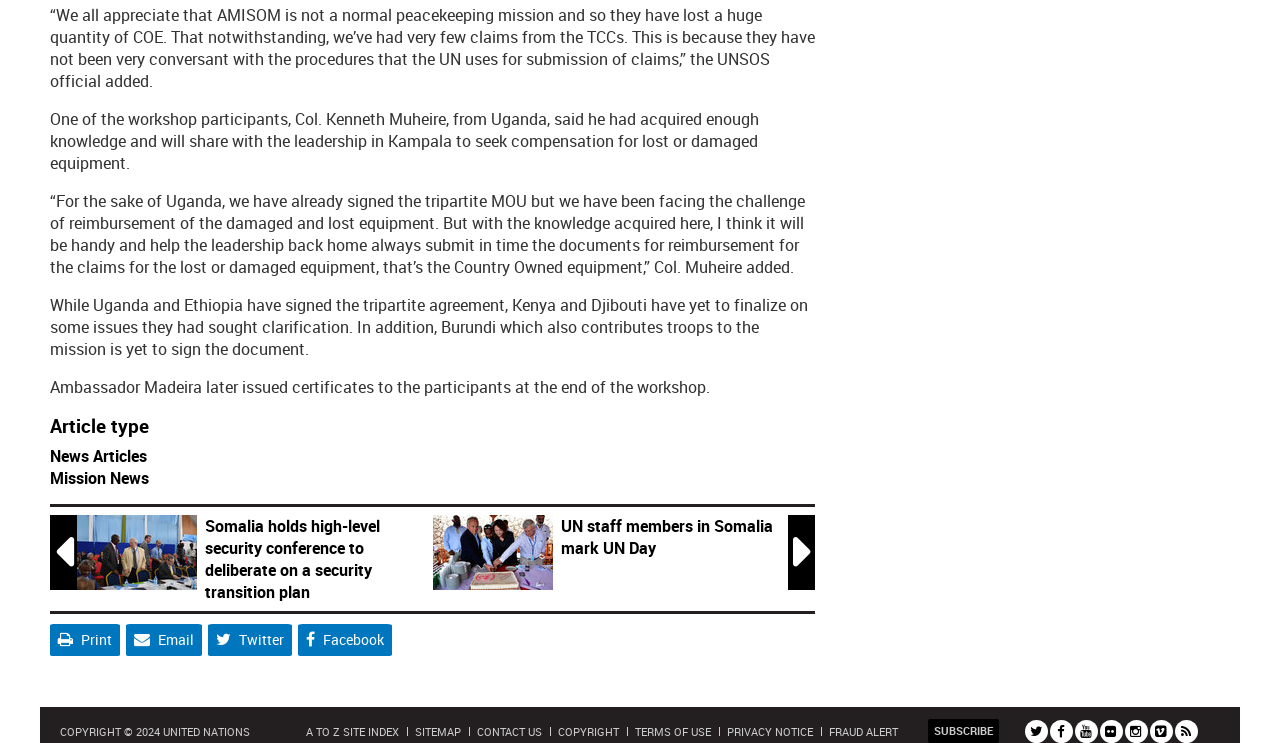Determine the bounding box coordinates for the area you should click to complete the following instruction: "Click on 'Somalia holds high-level security conference to deliberate on a security transition plan'".

[0.06, 0.694, 0.16, 0.801]